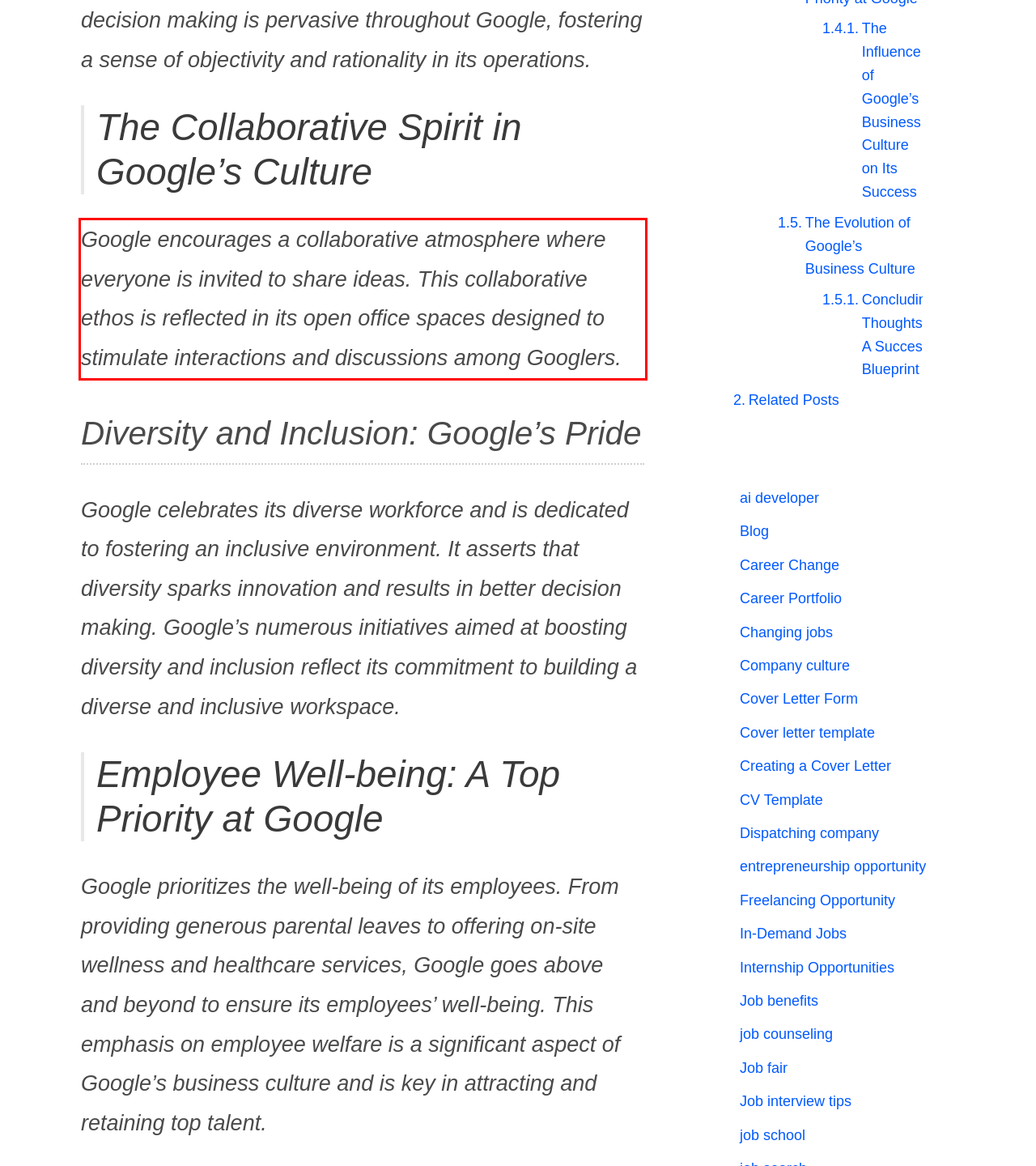Look at the provided screenshot of the webpage and perform OCR on the text within the red bounding box.

Google encourages a collaborative atmosphere where everyone is invited to share ideas. This collaborative ethos is reflected in its open office spaces designed to stimulate interactions and discussions among Googlers.